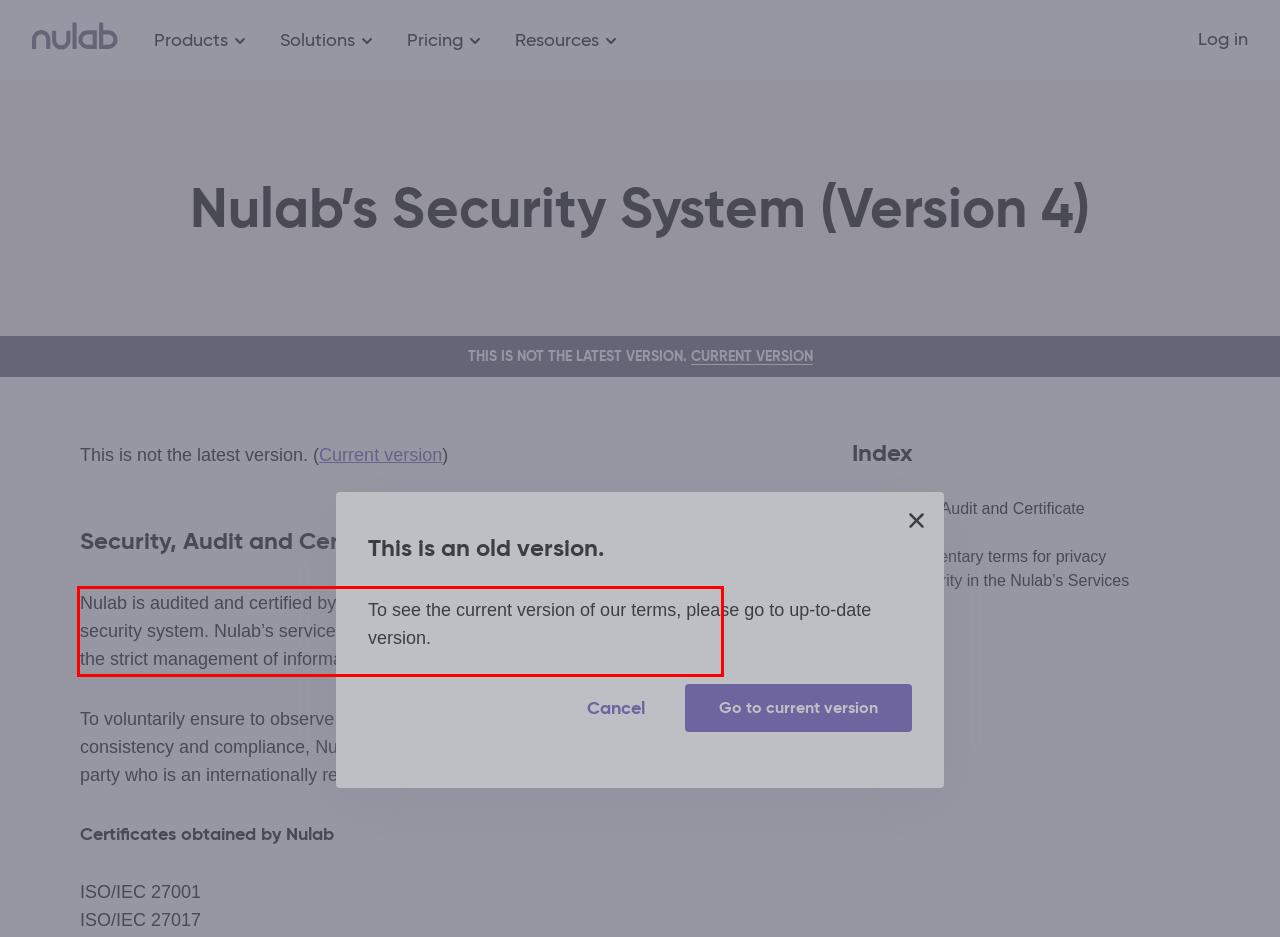There is a screenshot of a webpage with a red bounding box around a UI element. Please use OCR to extract the text within the red bounding box.

Nulab is audited and certified by a competent third party in its information security system. Nulab’s services are designed, developed and operated under the strict management of information.